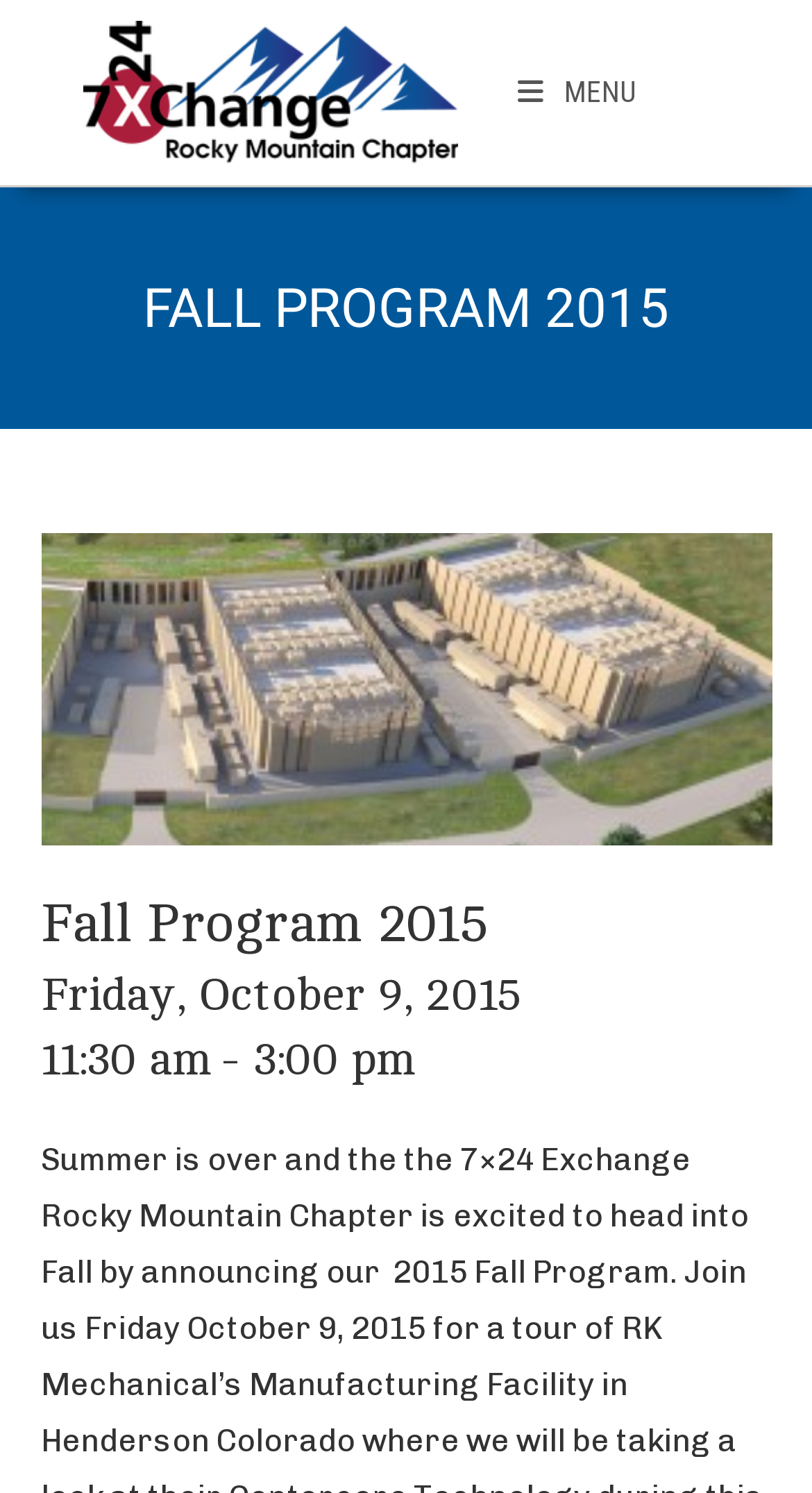From the webpage screenshot, identify the region described by alt="7×24 Exchange Rocky Mountain Chapter". Provide the bounding box coordinates as (top-left x, top-left y, bottom-right x, bottom-right y), with each value being a floating point number between 0 and 1.

[0.103, 0.048, 0.564, 0.073]